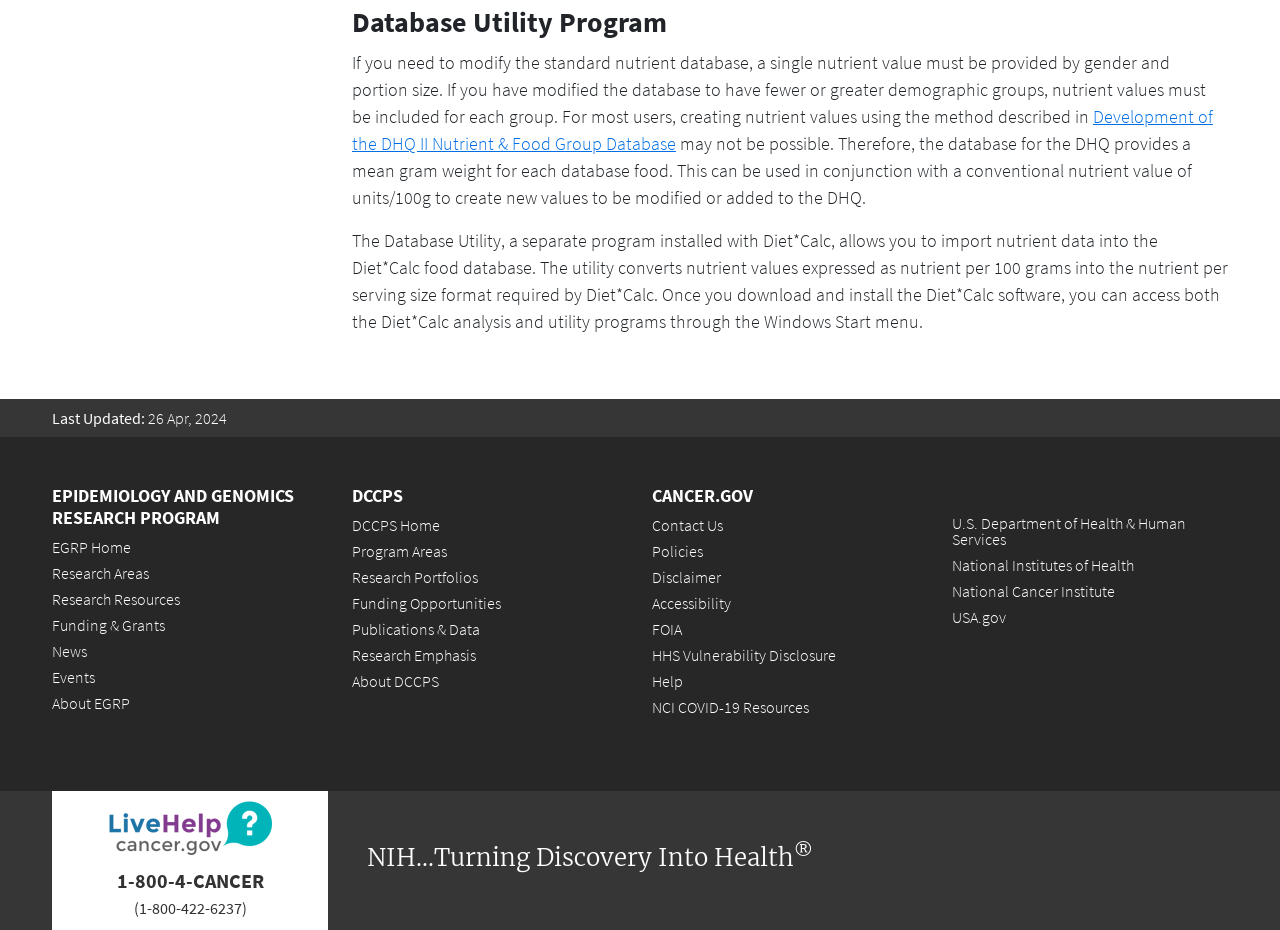What is the purpose of the Database Utility program?
Provide a well-explained and detailed answer to the question.

I found the purpose of the Database Utility program by reading the StaticText element with ID 183, which is located at [0.275, 0.247, 0.959, 0.358] and contains the text 'The Database Utility, a separate program installed with Diet*Calc, allows you to import nutrient data into the Diet*Calc food database.'.